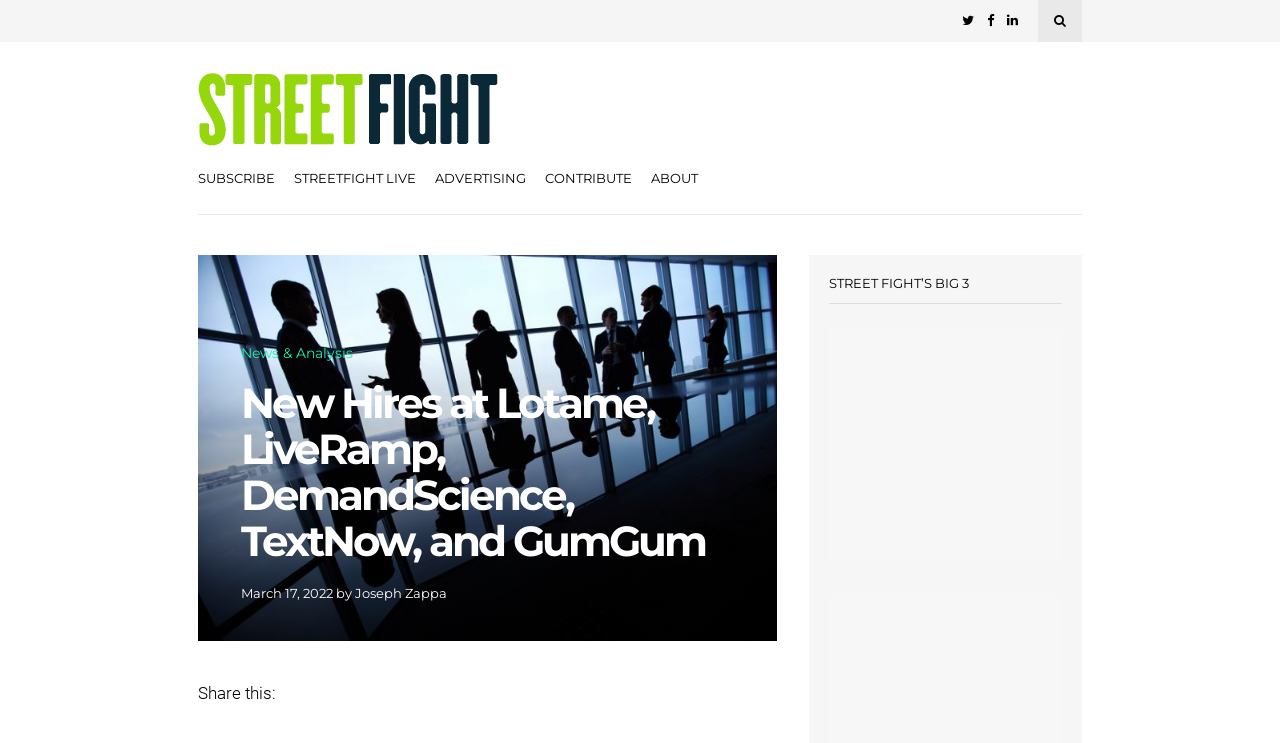Provide a brief response to the question below using a single word or phrase: 
What is the date of the article?

March 17, 2022